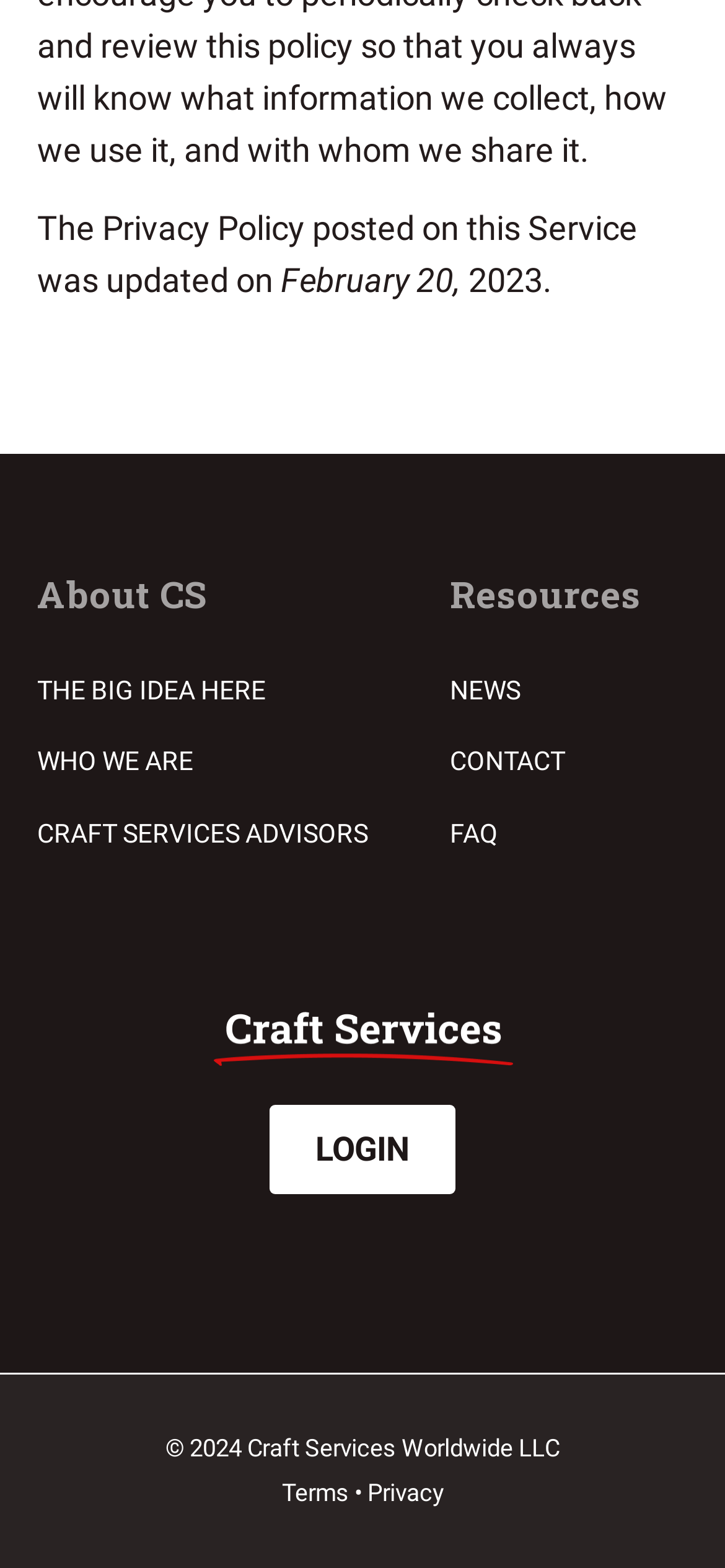Find the bounding box coordinates of the clickable area required to complete the following action: "login to the system".

[0.372, 0.705, 0.628, 0.762]